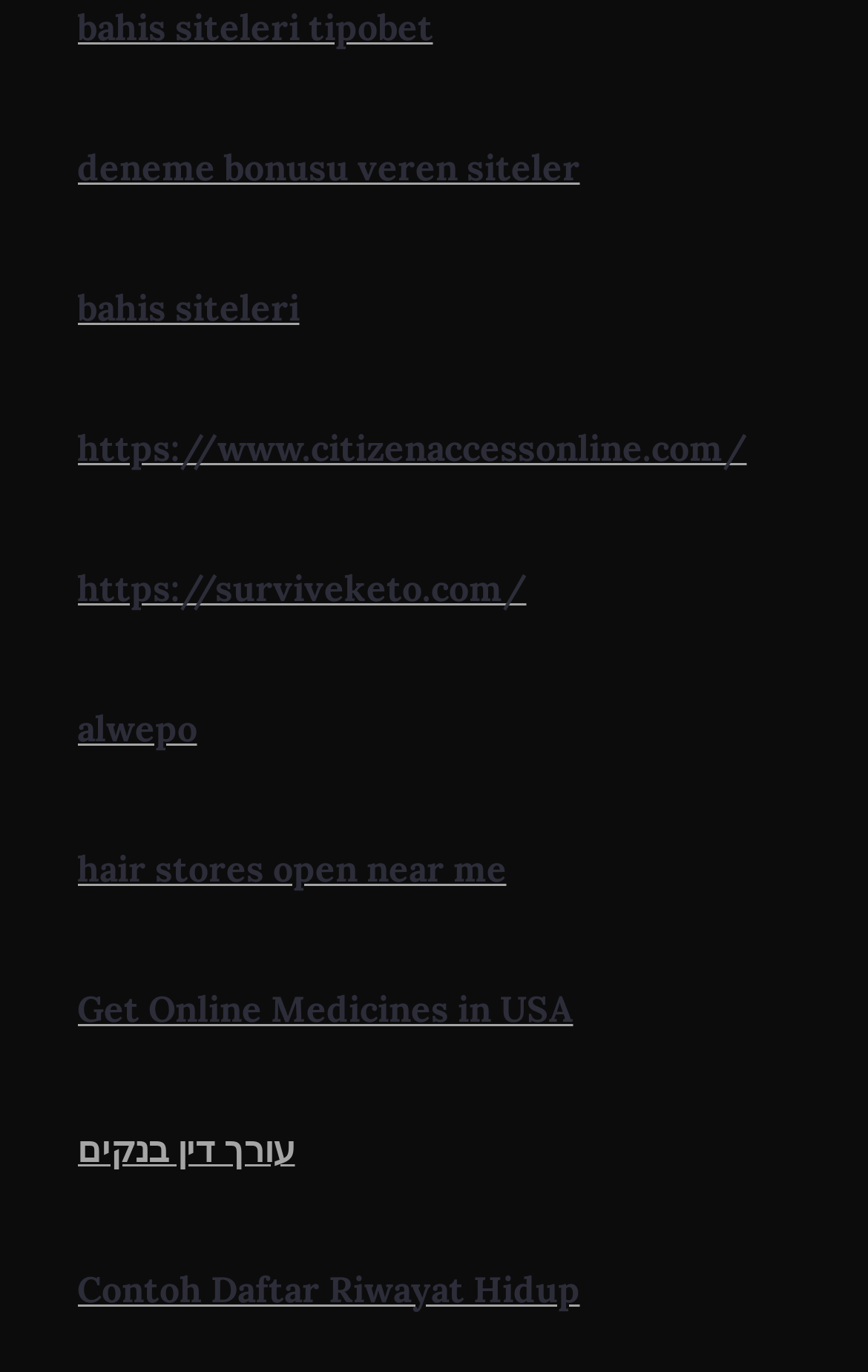Give a one-word or short-phrase answer to the following question: 
What is the topic of the first link?

Bahis siteleri